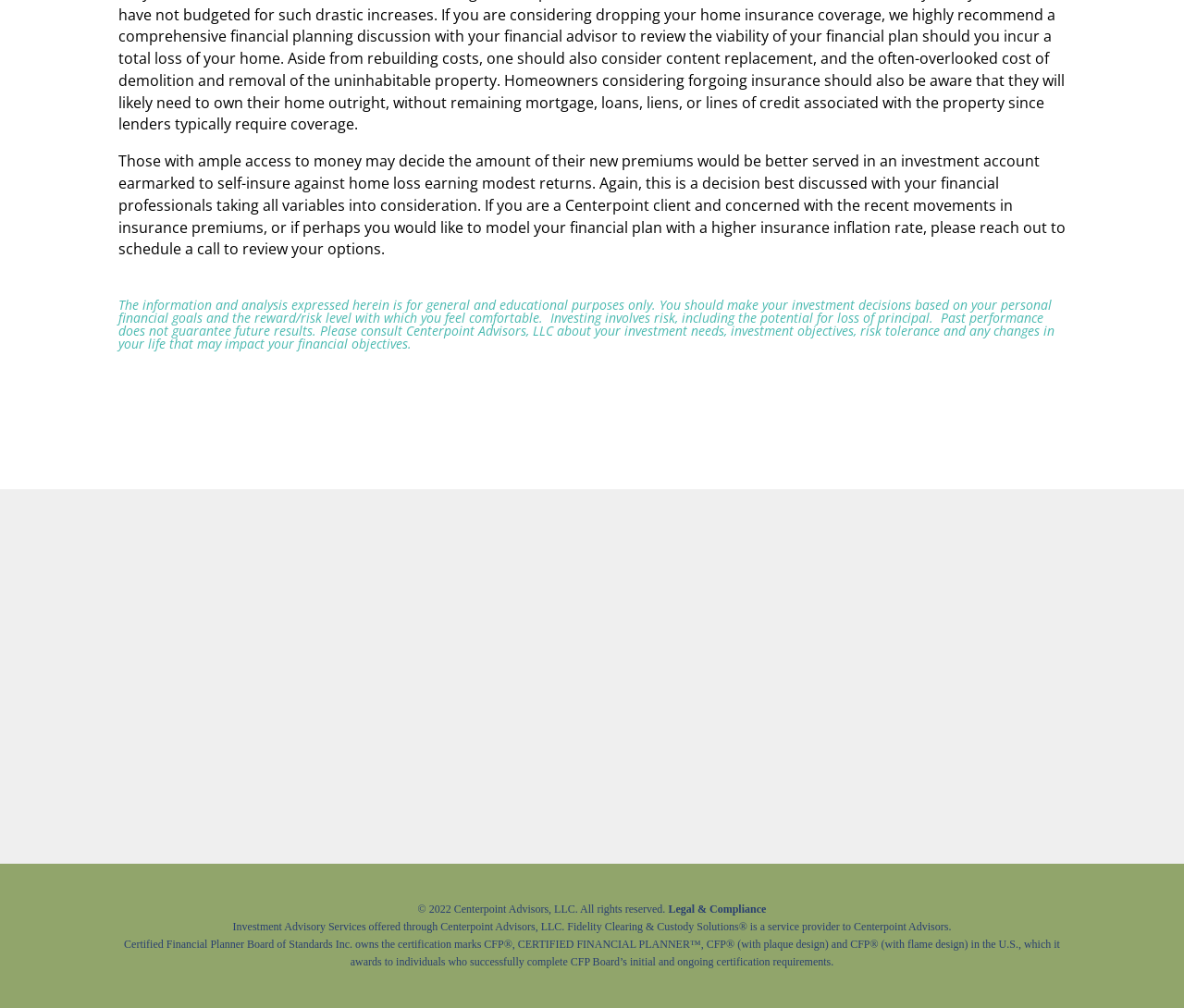What is the purpose of the webpage?
We need a detailed and exhaustive answer to the question. Please elaborate.

I inferred the purpose of the webpage by reading the static text element with bounding box coordinates [0.1, 0.15, 0.9, 0.257], which discusses investment decisions and financial planning. The webpage also provides links to client portals and investment services, further supporting this conclusion.